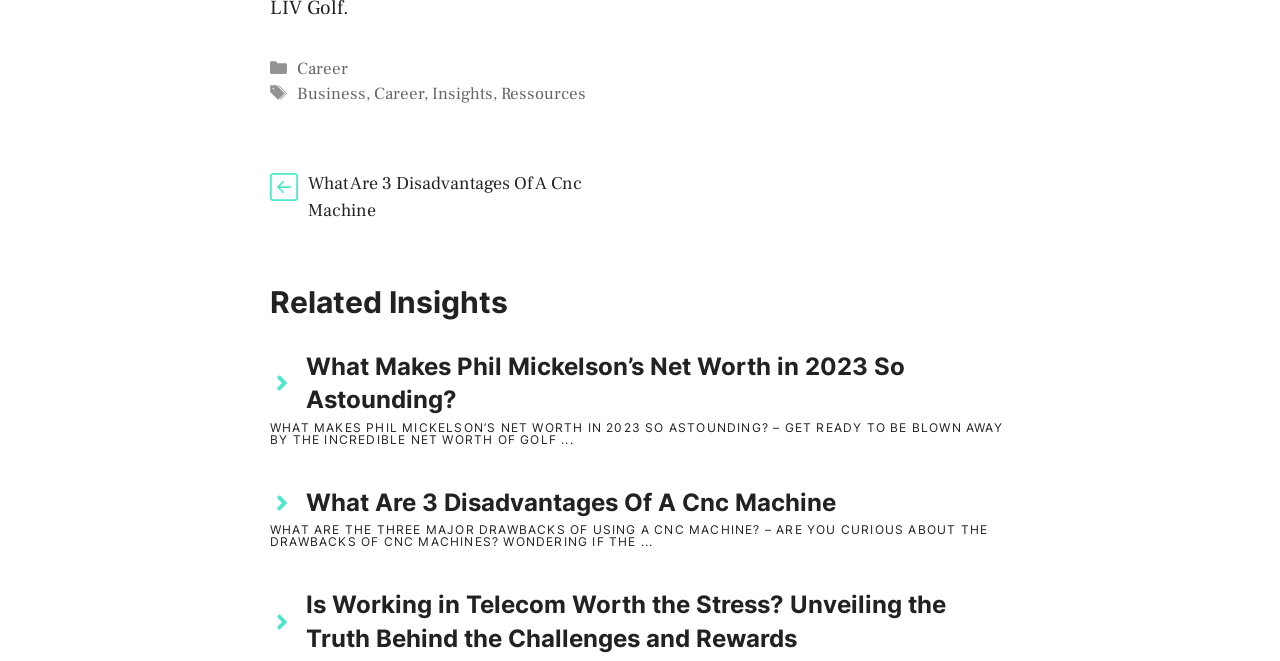What is the format of the content on the webpage?
Using the image, respond with a single word or phrase.

Articles